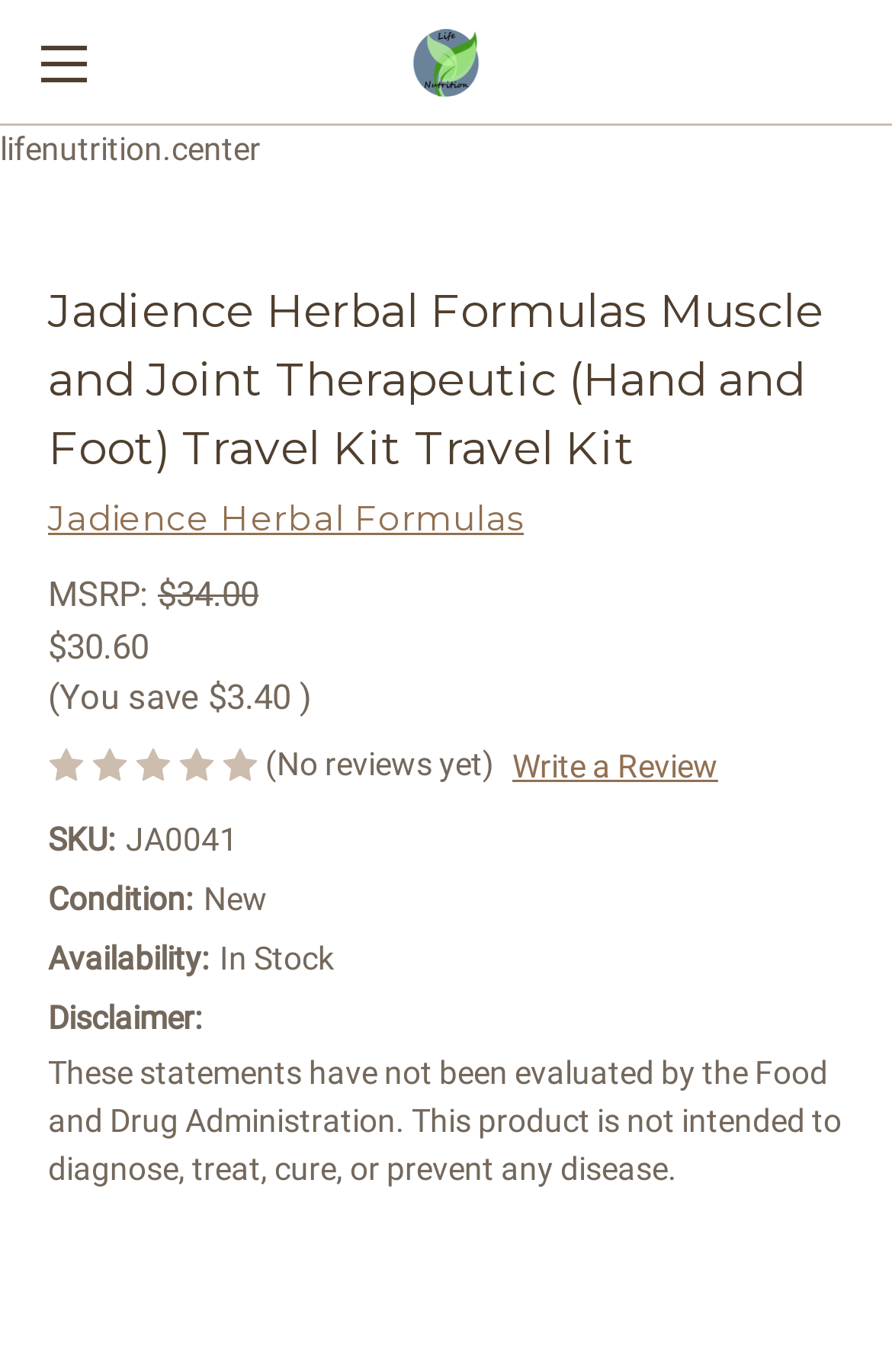What is the name of the product?
Carefully analyze the image and provide a thorough answer to the question.

I found the product name by looking at the heading element with the text 'Jadience Herbal Formulas Muscle and Joint Therapeutic (Hand and Foot) Travel Kit Travel Kit' which is a child element of the root element.